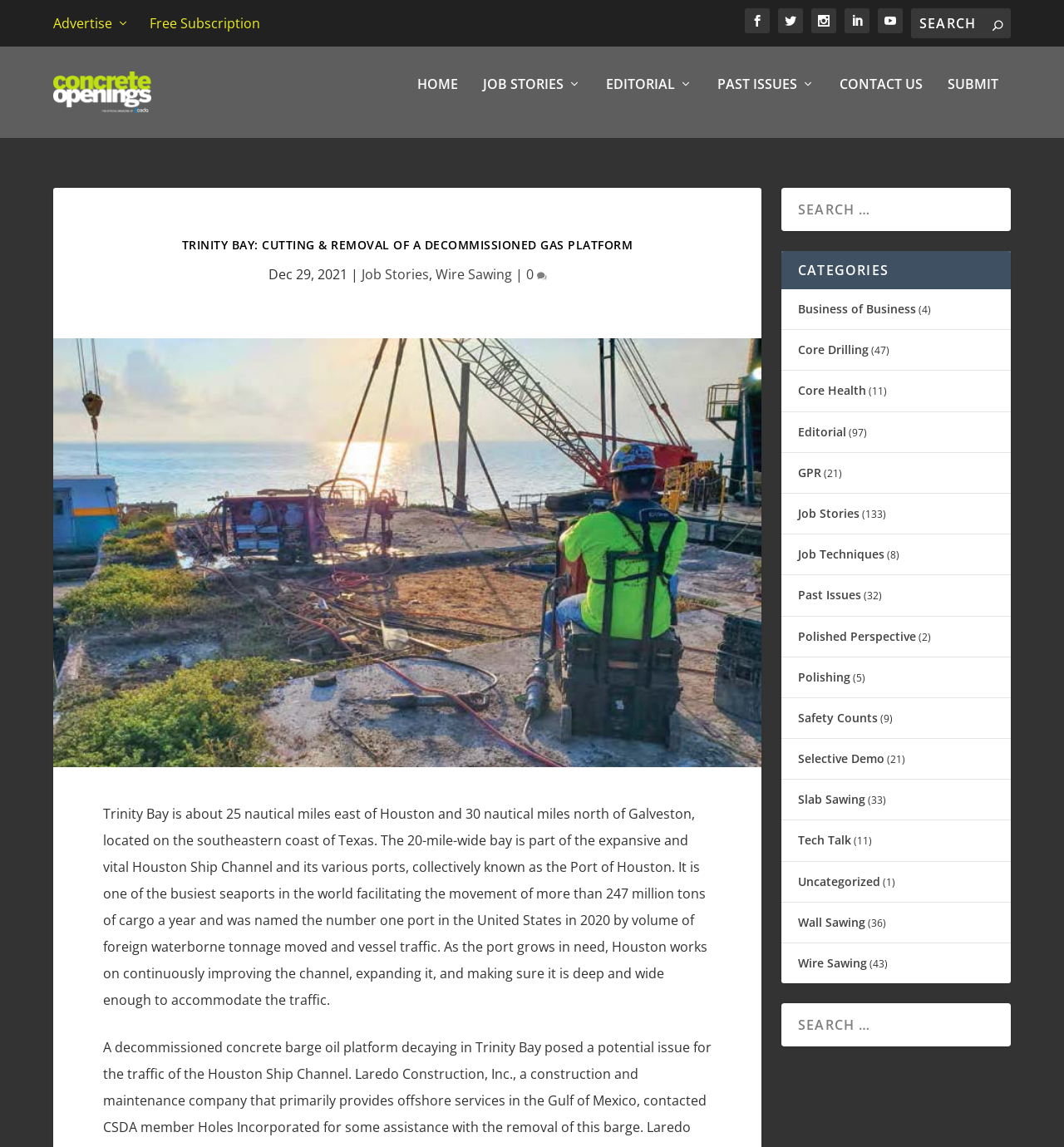Produce an elaborate caption capturing the essence of the webpage.

This webpage is about Trinity Bay, specifically the cutting and removal of a decommissioned gas platform. At the top, there are several links, including "Advertise", "Free Subscription", and social media icons. Below these links, there is a search bar and a navigation menu with links to "HOME", "JOB STORIES", "EDITORIAL", "PAST ISSUES", "CONTACT US", and "SUBMIT".

The main content of the page is divided into two sections. On the left, there is a heading "TRINITY BAY: CUTTING & REMOVAL OF A DECOMMISSIONED GAS PLATFORM" followed by a paragraph of text describing Trinity Bay's location and importance as a seaport. Below this text, there is an image related to the topic.

On the right, there is a section with a heading "CATEGORIES" followed by a list of links to various categories, including "Business of Business", "Core Drilling", "Core Health", and many others. Each category link has a number in parentheses indicating the number of articles in that category.

There are also two search bars, one above the categories section and another at the bottom of the page.